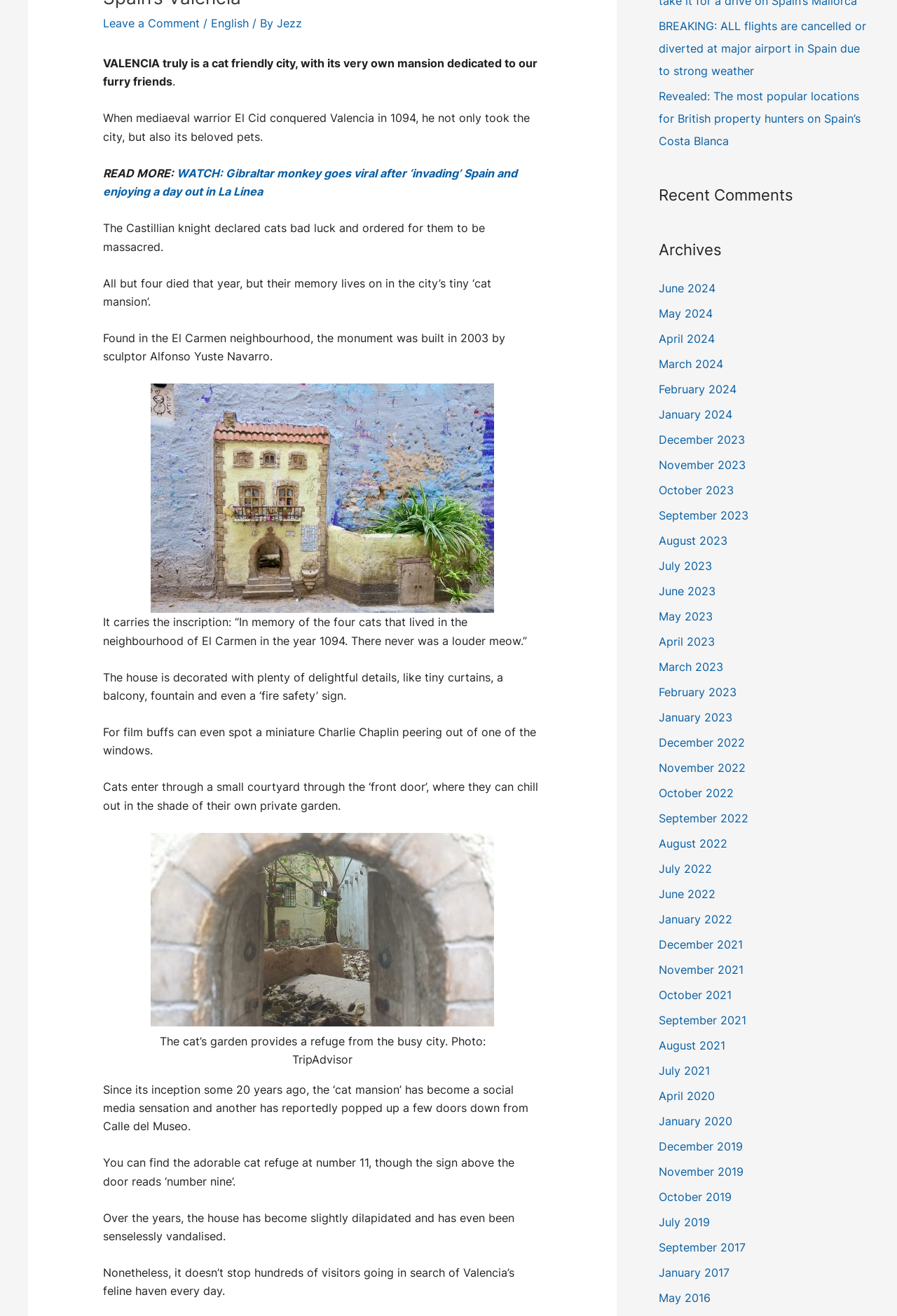Identify the bounding box coordinates for the UI element that matches this description: "Jezz".

[0.308, 0.012, 0.336, 0.023]